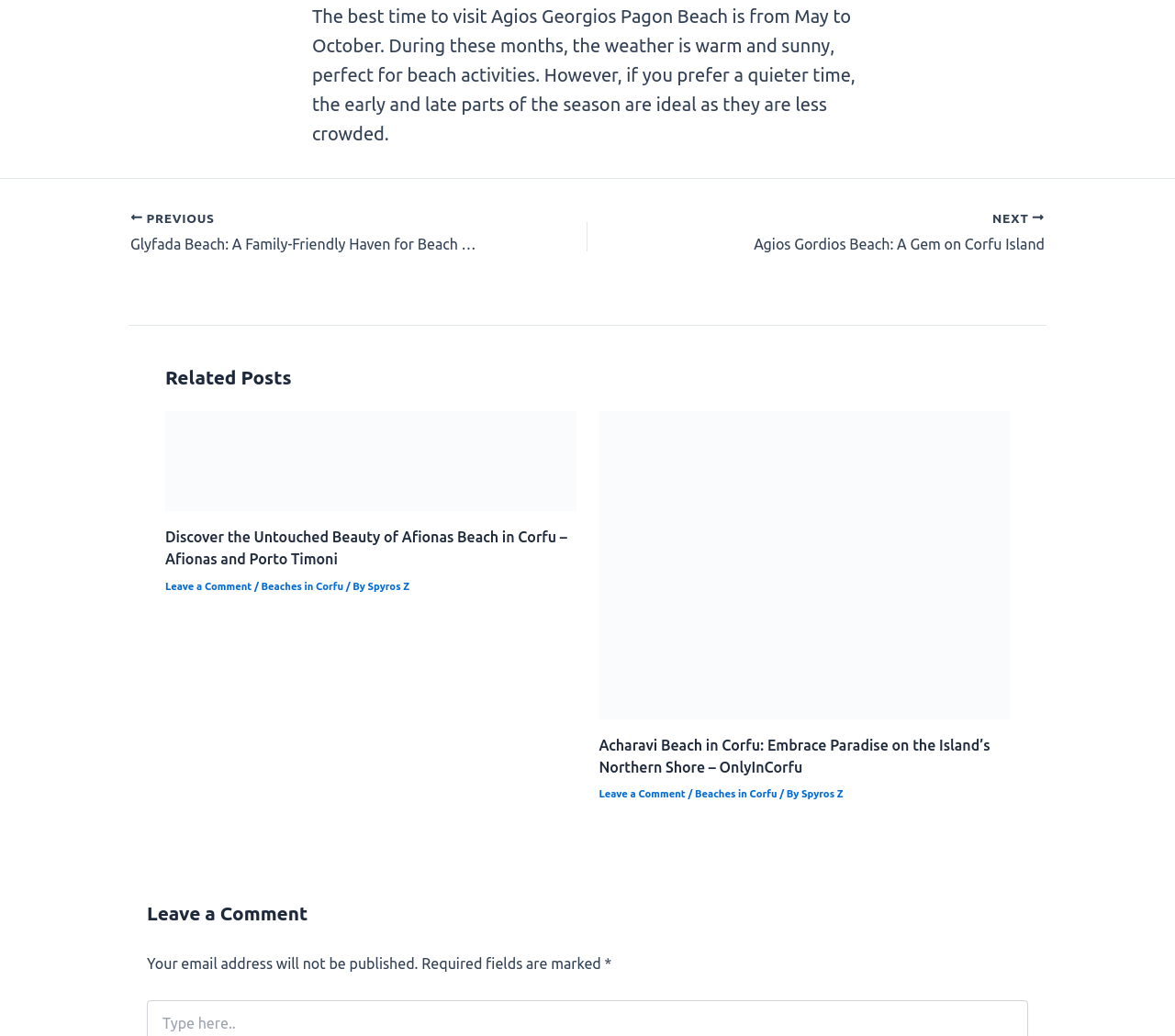What is the best time to visit Agios Georgios Pagon Beach?
Offer a detailed and exhaustive answer to the question.

The webpage states that the best time to visit Agios Georgios Pagon Beach is from May to October, during which the weather is warm and sunny, perfect for beach activities.